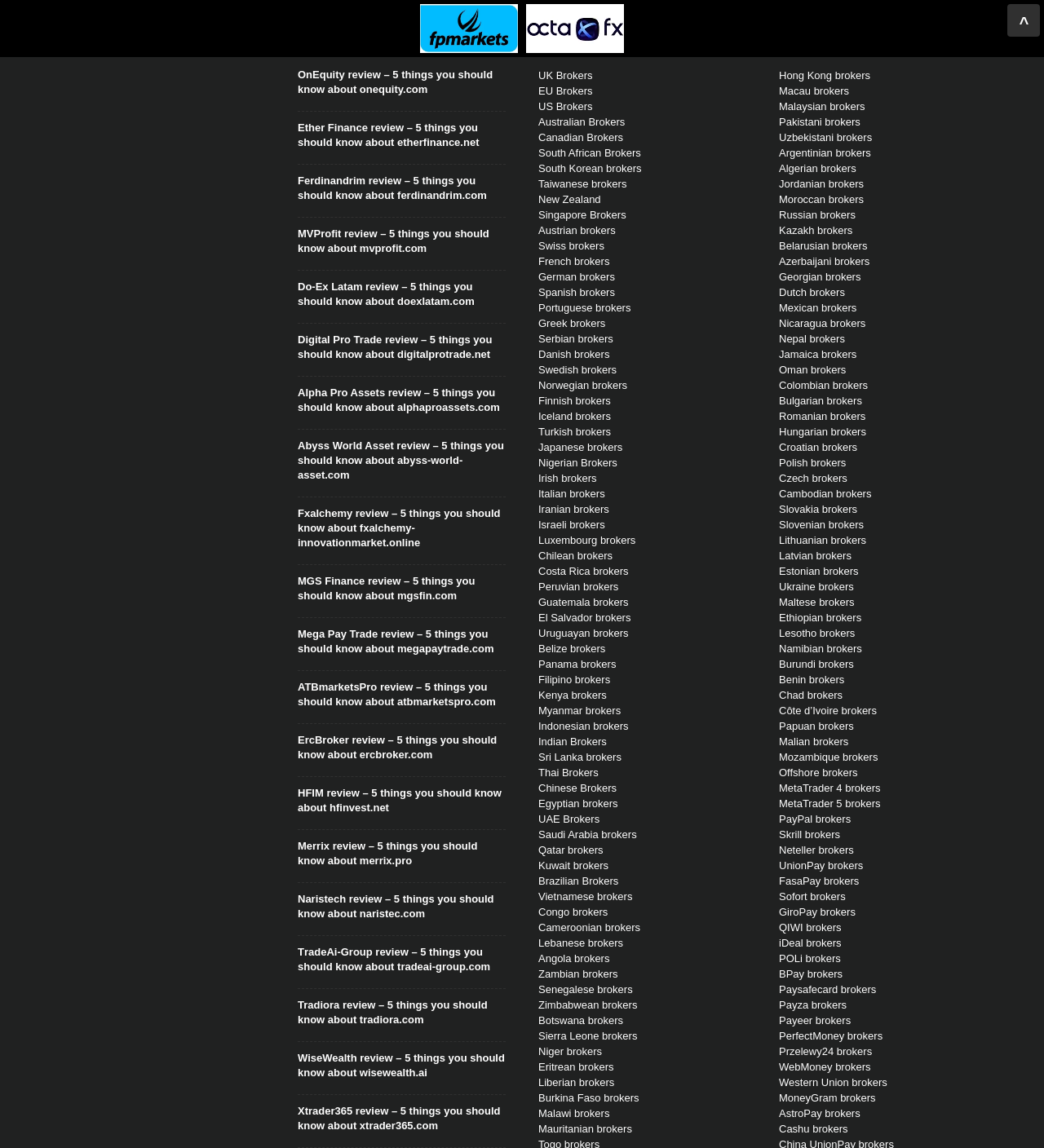Determine the bounding box coordinates of the UI element that matches the following description: "Popular". The coordinates should be four float numbers between 0 and 1 in the format [left, top, right, bottom].

[0.063, 0.03, 0.109, 0.04]